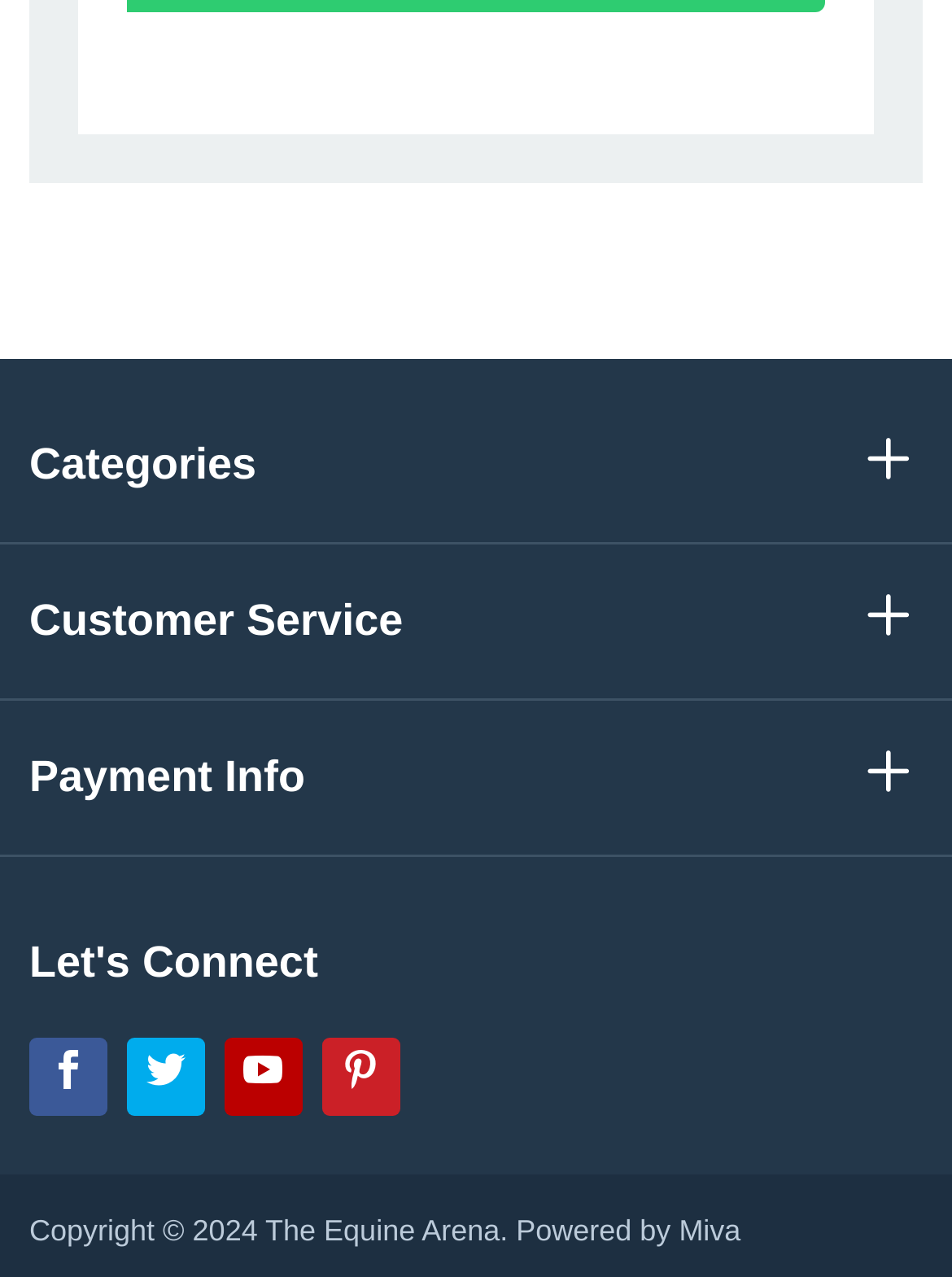What is the copyright year of the webpage?
Answer with a single word or phrase, using the screenshot for reference.

2024